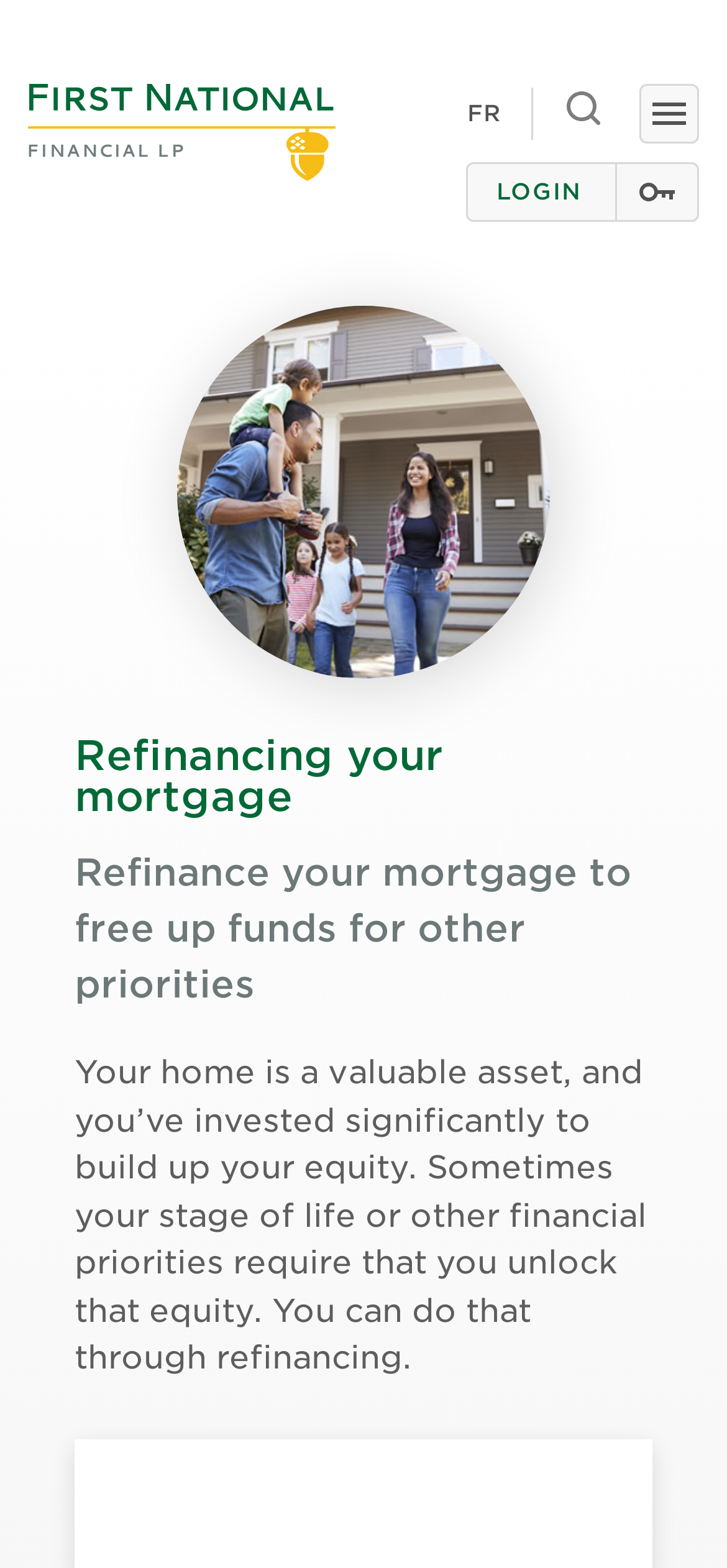Given the description of a UI element: "Login", identify the bounding box coordinates of the matching element in the webpage screenshot.

[0.642, 0.103, 0.962, 0.141]